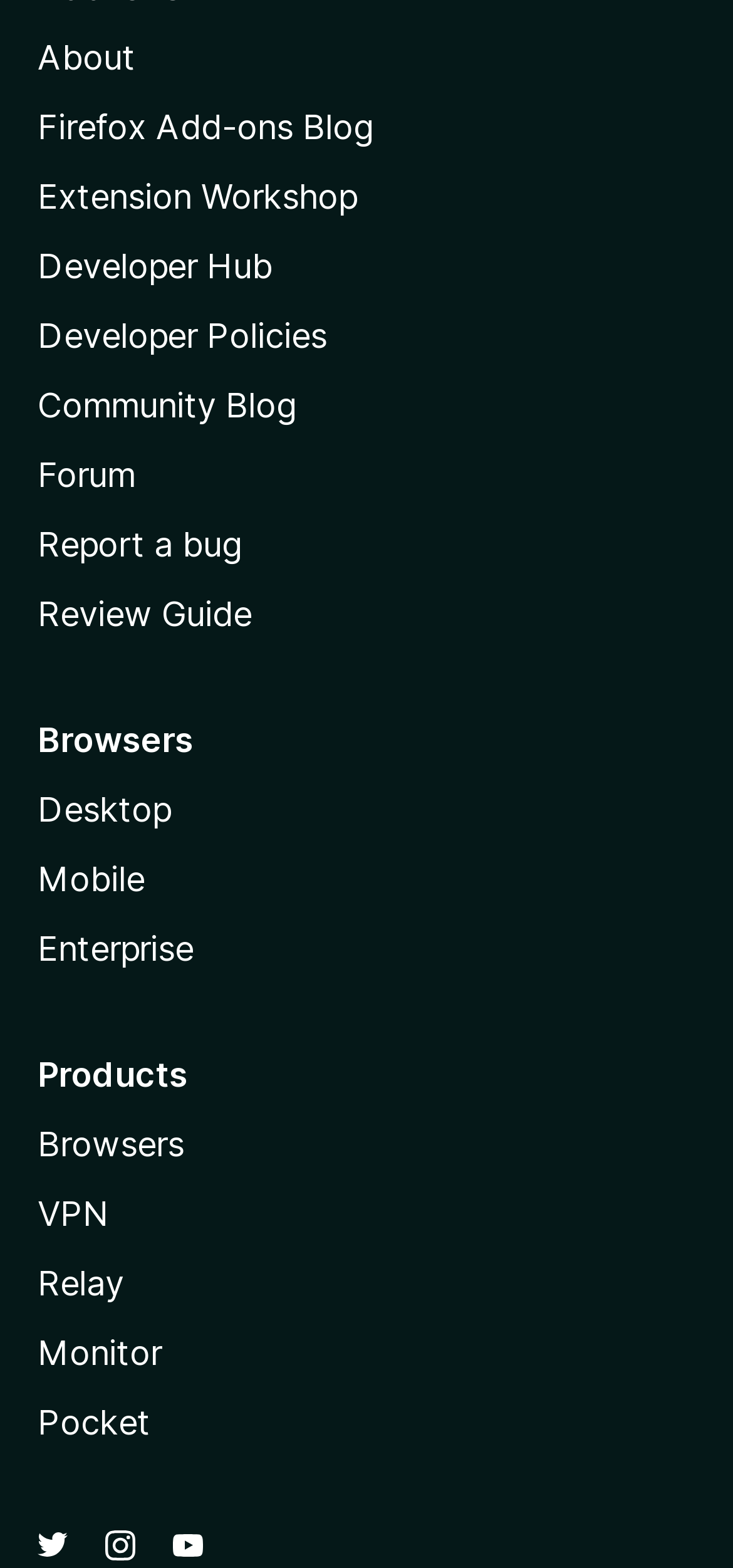Identify the bounding box coordinates for the element that needs to be clicked to fulfill this instruction: "Visit the Extension Workshop". Provide the coordinates in the format of four float numbers between 0 and 1: [left, top, right, bottom].

[0.051, 0.112, 0.487, 0.138]